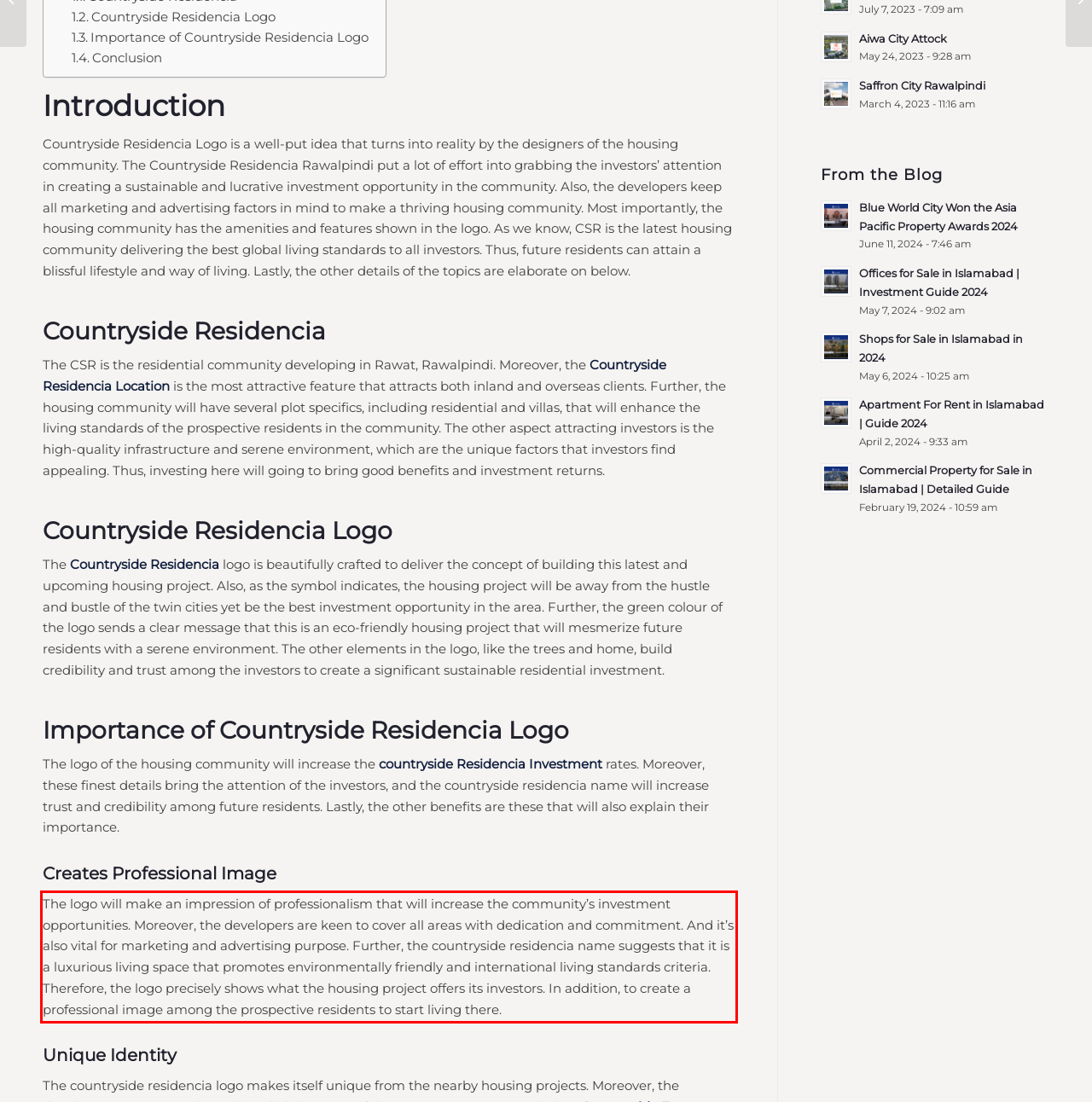Please identify and extract the text content from the UI element encased in a red bounding box on the provided webpage screenshot.

The logo will make an impression of professionalism that will increase the community’s investment opportunities. Moreover, the developers are keen to cover all areas with dedication and commitment. And it’s also vital for marketing and advertising purpose. Further, the countryside residencia name suggests that it is a luxurious living space that promotes environmentally friendly and international living standards criteria. Therefore, the logo precisely shows what the housing project offers its investors. In addition, to create a professional image among the prospective residents to start living there.